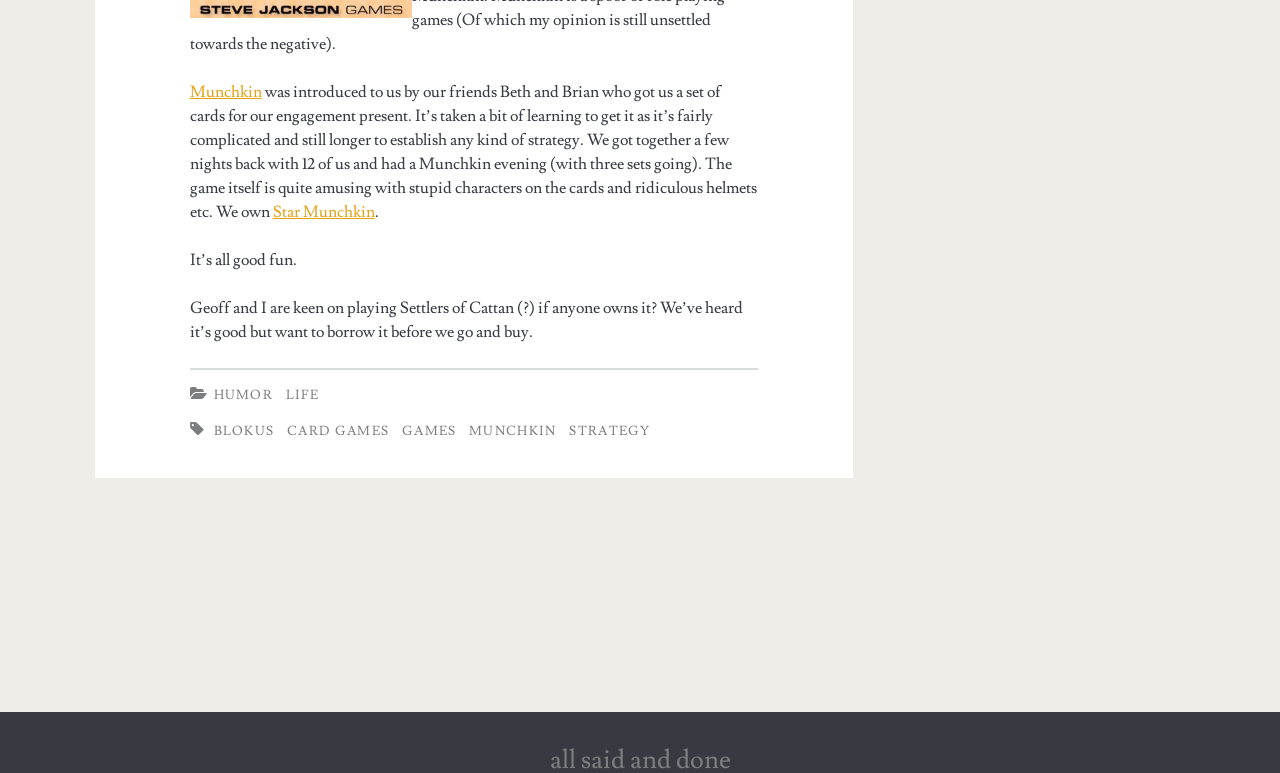From the webpage screenshot, predict the bounding box coordinates (top-left x, top-left y, bottom-right x, bottom-right y) for the UI element described here: card games

[0.224, 0.547, 0.304, 0.568]